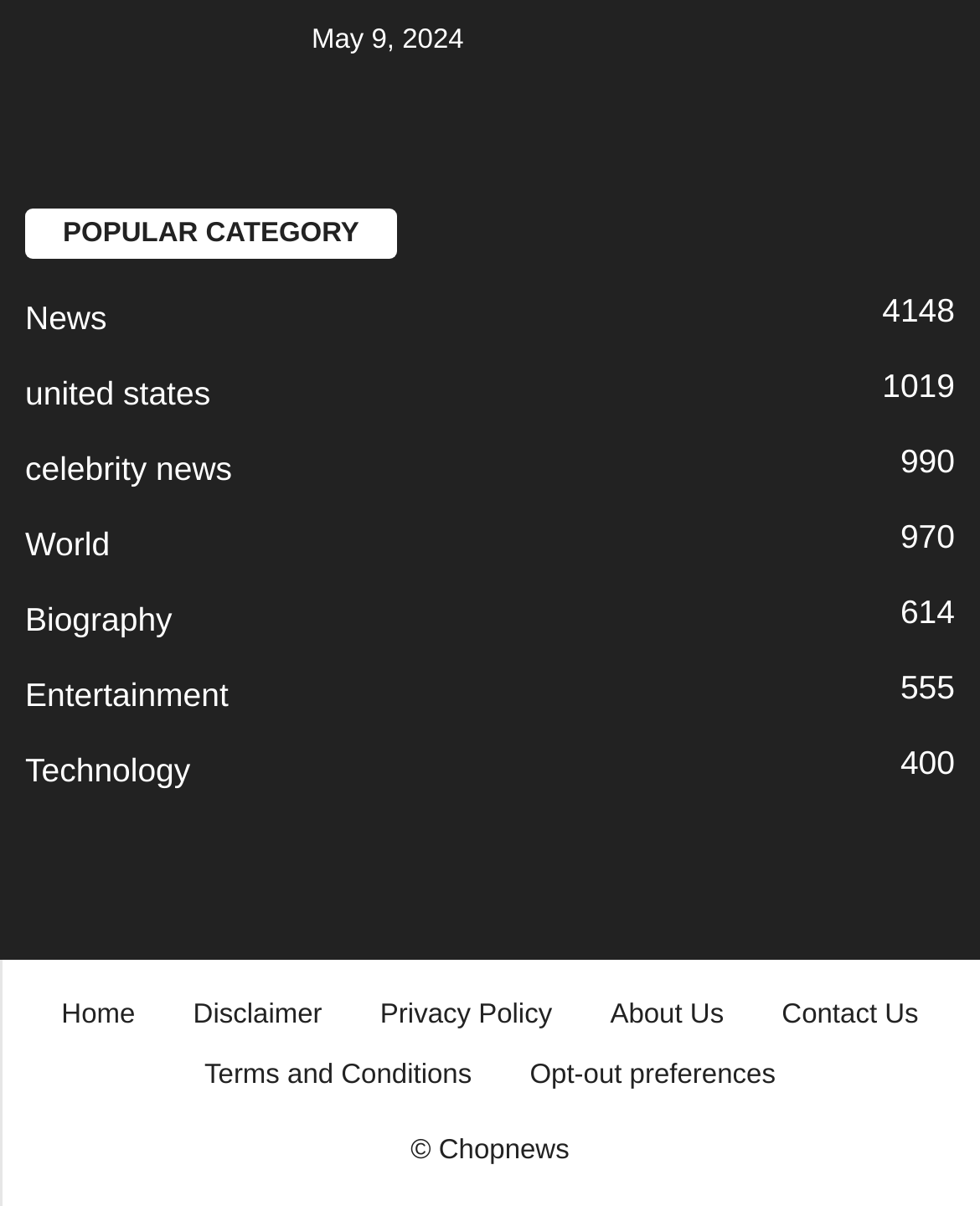Pinpoint the bounding box coordinates for the area that should be clicked to perform the following instruction: "go to home page".

[0.037, 0.83, 0.164, 0.855]